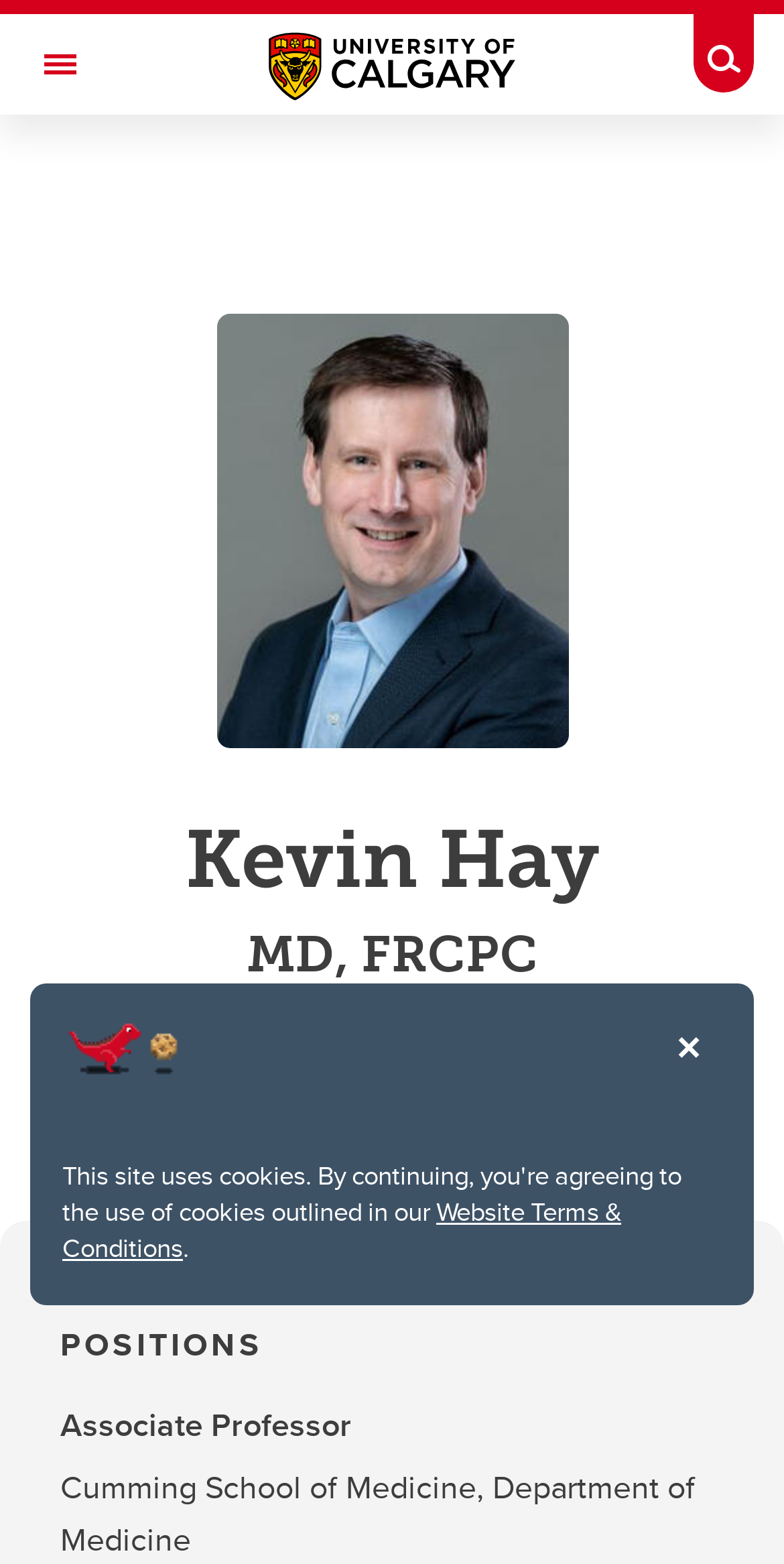Answer the question with a brief word or phrase:
What is the name of the university?

University of Calgary